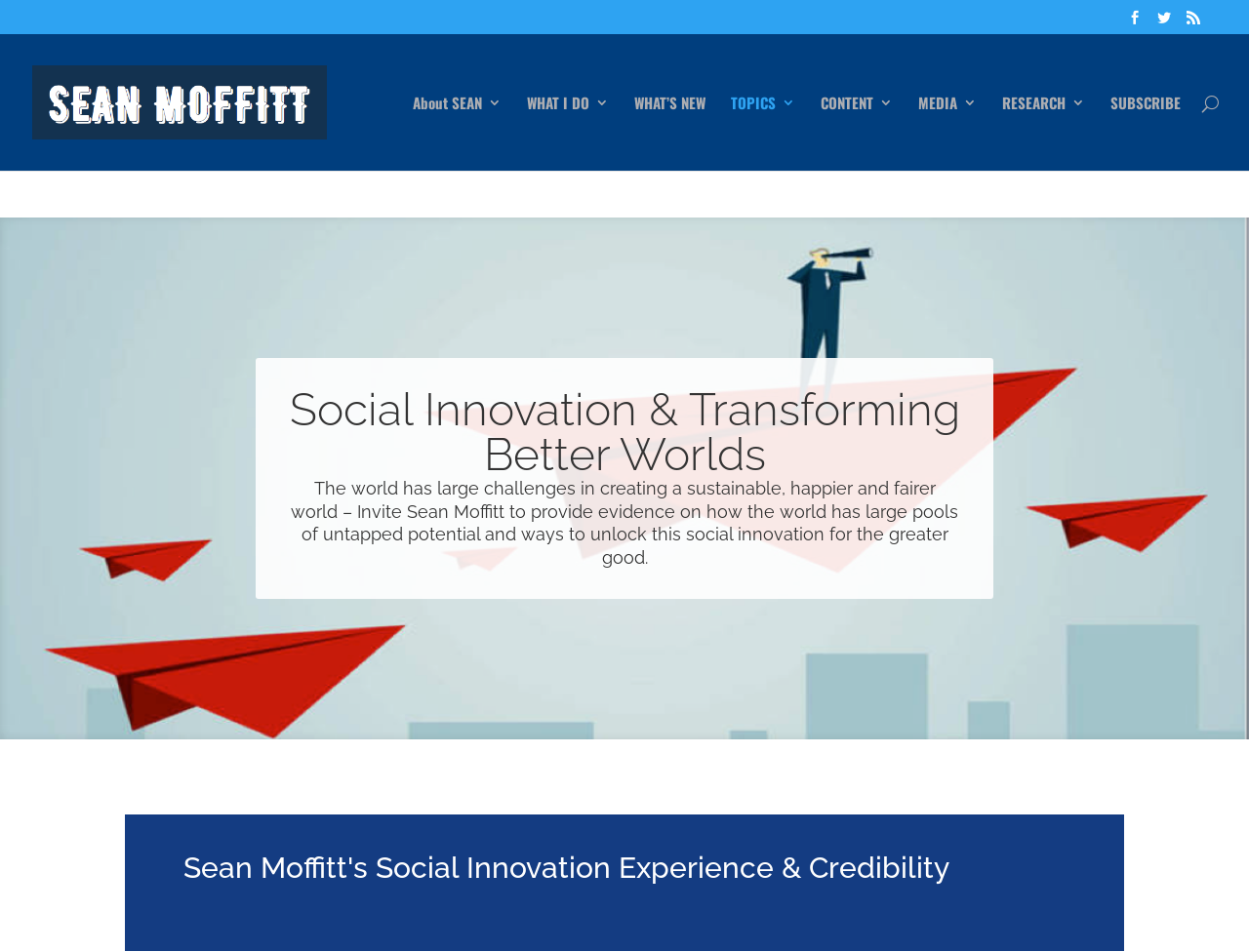What is the main topic of the webpage?
Answer the question with a thorough and detailed explanation.

I determined the main topic by looking at the heading element 'Social Innovation & Transforming Better Worlds' and the static text element 'The world has large challenges in creating a sustainable, happier and fairer world...'. These elements suggest that the main topic of the webpage is social innovation.